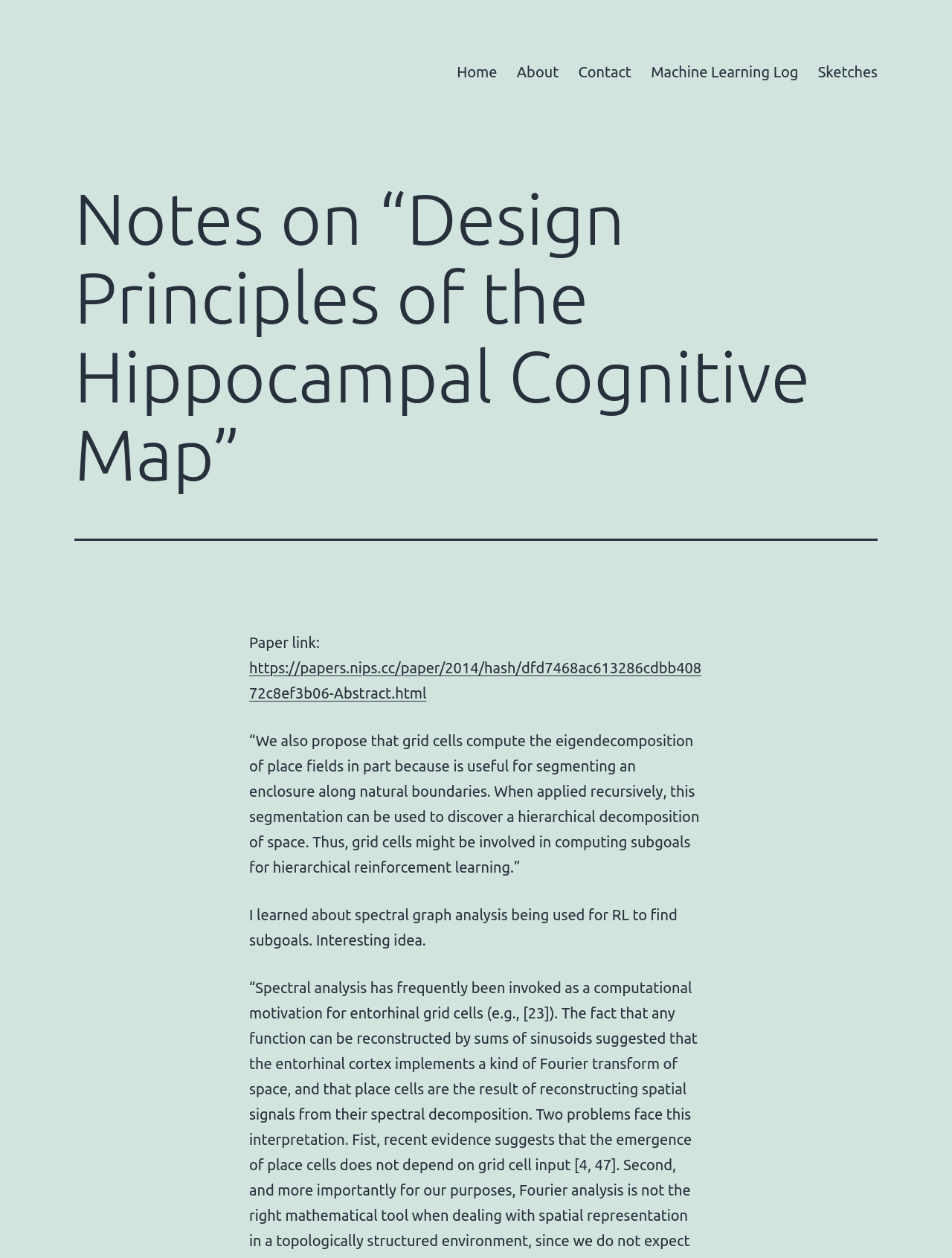Identify and provide the main heading of the webpage.

Notes on “Design Principles of the Hippocampal Cognitive Map”